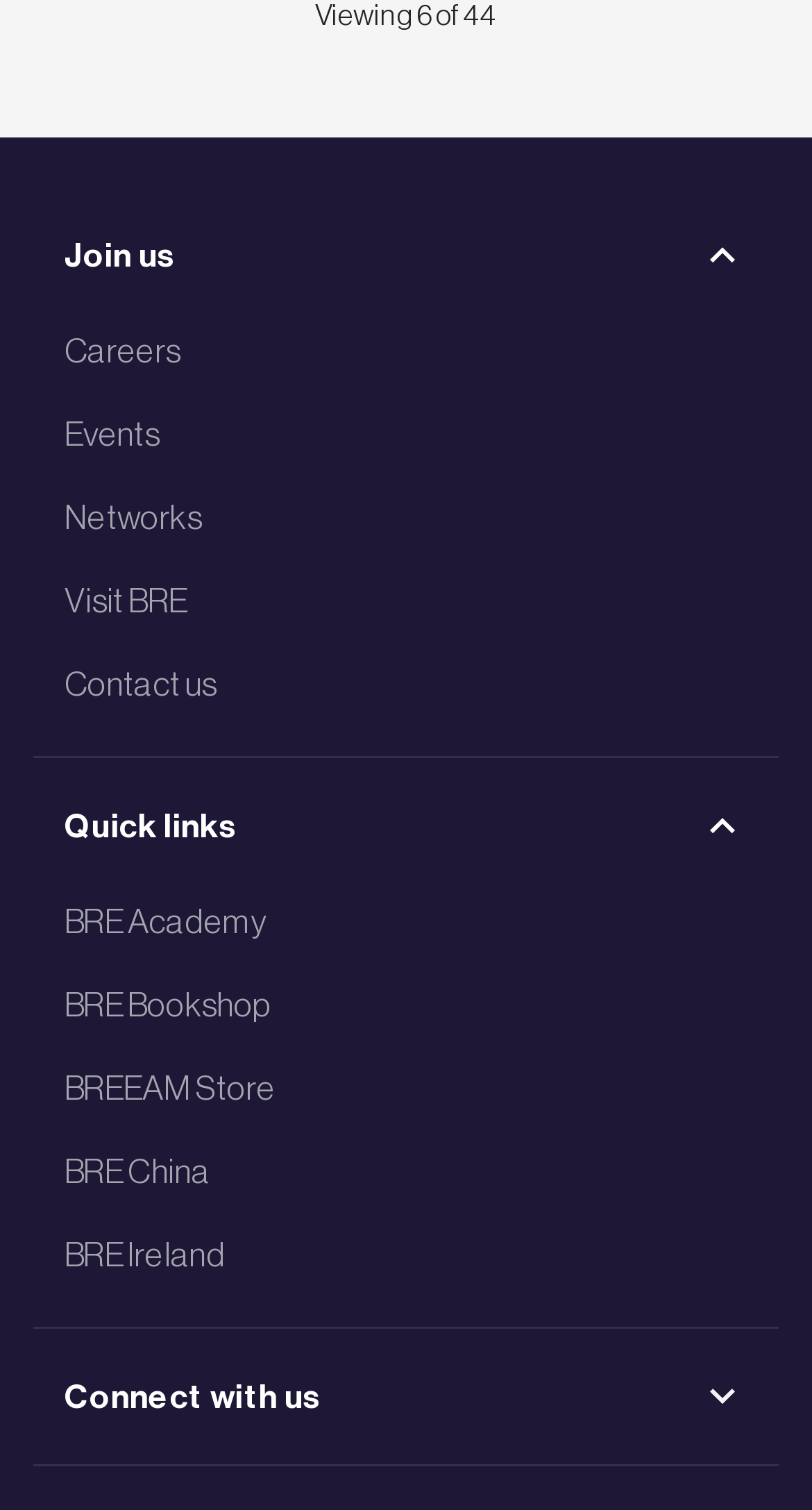What is the heading above 'Careers'?
Please look at the screenshot and answer using one word or phrase.

Join us